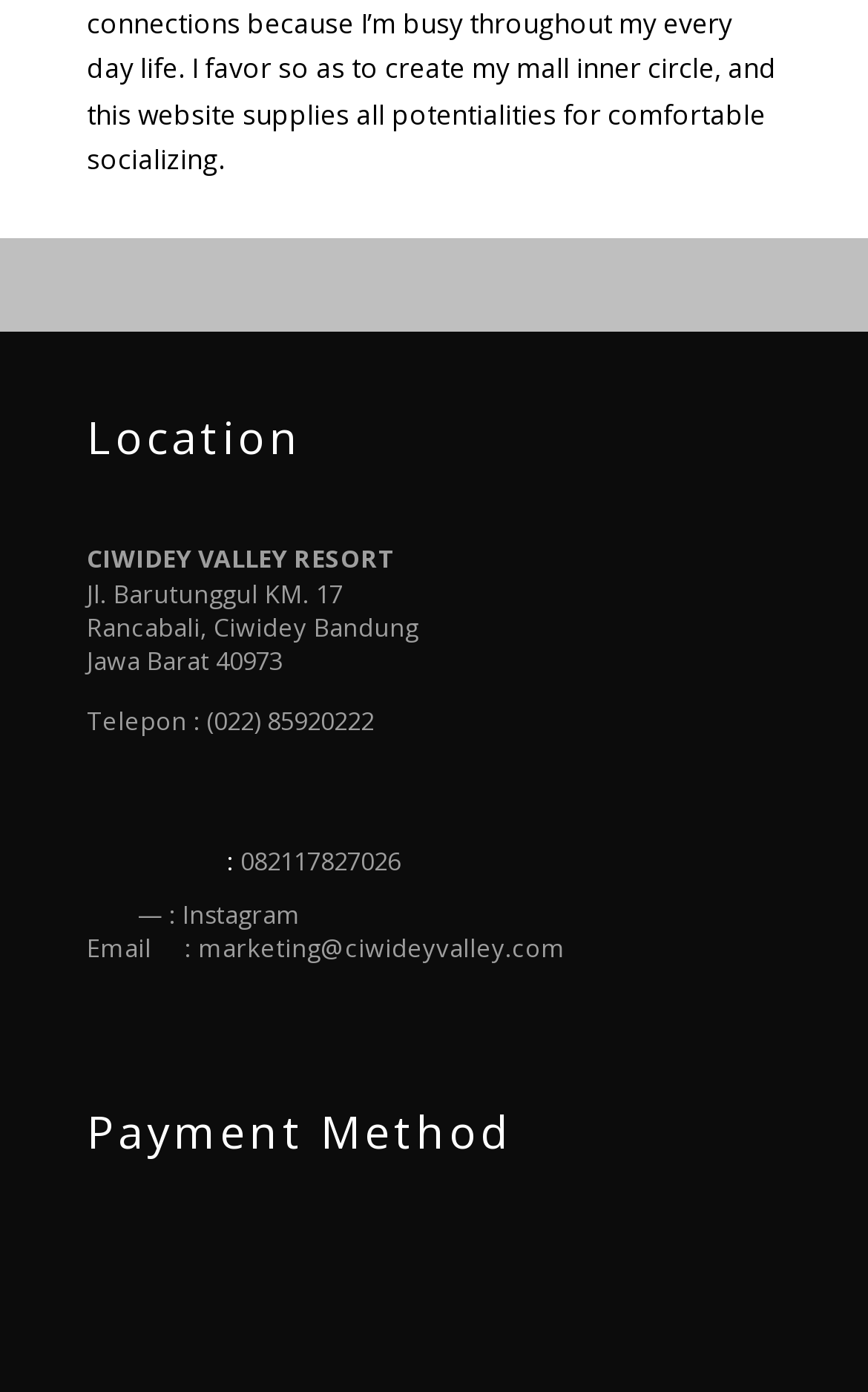Can you find the bounding box coordinates for the UI element given this description: ":"? Provide the coordinates as four float numbers between 0 and 1: [left, top, right, bottom].

[0.1, 0.606, 0.269, 0.63]